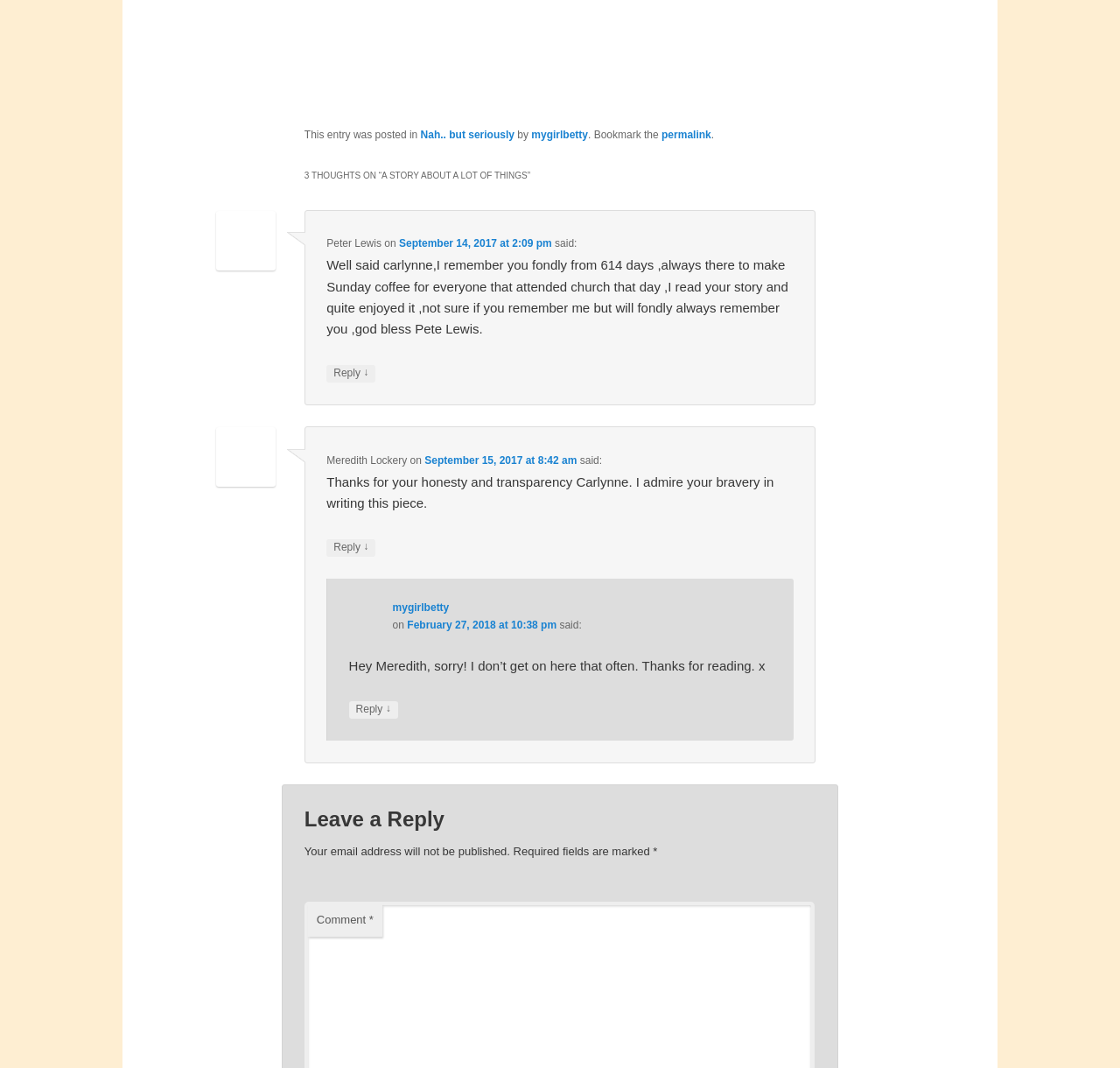For the given element description Nah.. but seriously, determine the bounding box coordinates of the UI element. The coordinates should follow the format (top-left x, top-left y, bottom-right x, bottom-right y) and be within the range of 0 to 1.

[0.375, 0.121, 0.459, 0.132]